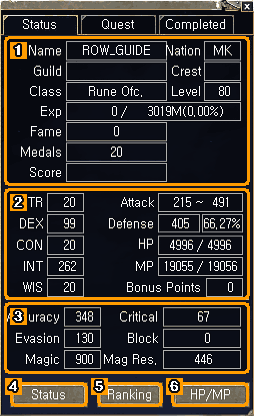Generate a comprehensive caption that describes the image.

The image displays a character status window commonly found in role-playing games. This interface provides detailed statistics about the player's character, including essential information such as:

1. **Basic Information**: At the top, the character's name "ROW_GUIDE" is prominently displayed alongside their guild, class (Rune Ofc), and level (80). Additionally, it shows experience points (0/3019M, indicating 0% towards the next level).

2. **Character Statistics**: Below the basic info, key attributes such as Attack, Defense, and health points (HP) are outlined. For instance, the attack range is indicated as 215 to 491, with defense stats and various percentages also noted.

3. **Detailed Stats**: The bottom section includes critical statistics like Evasion (130), Block, and Magic (300), along with their respective critical and rank values.

4. **Visual Design**: The interface features a structured layout that separates different categories of information using colored borders, enhancing readability and organization.

This character window serves as an essential tool for players to monitor and strategize their gameplay effectively by understanding their character's capabilities and strengths.